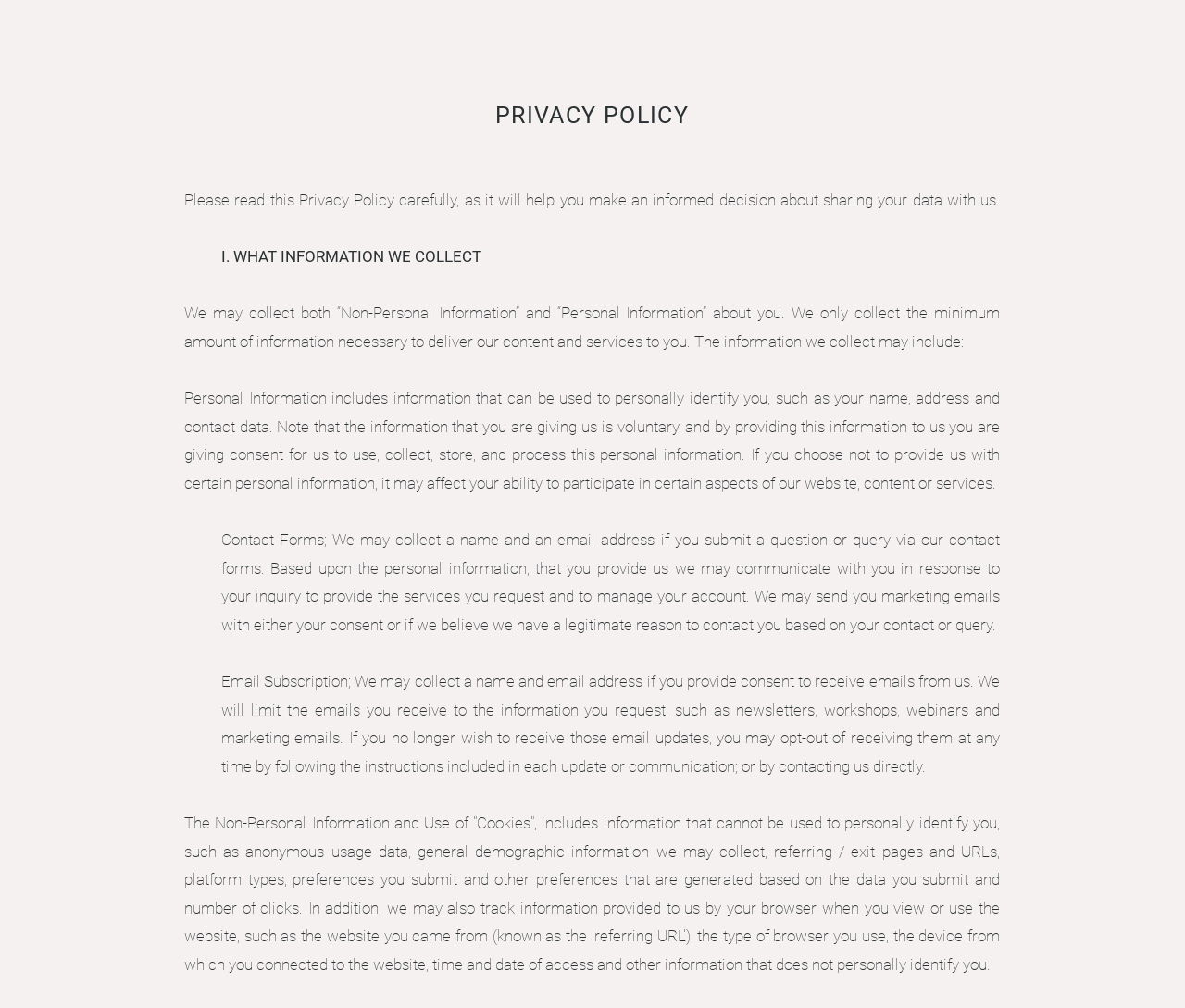Please give a succinct answer using a single word or phrase:
What is included in Non-Personal Information?

Anonymous usage data and preferences